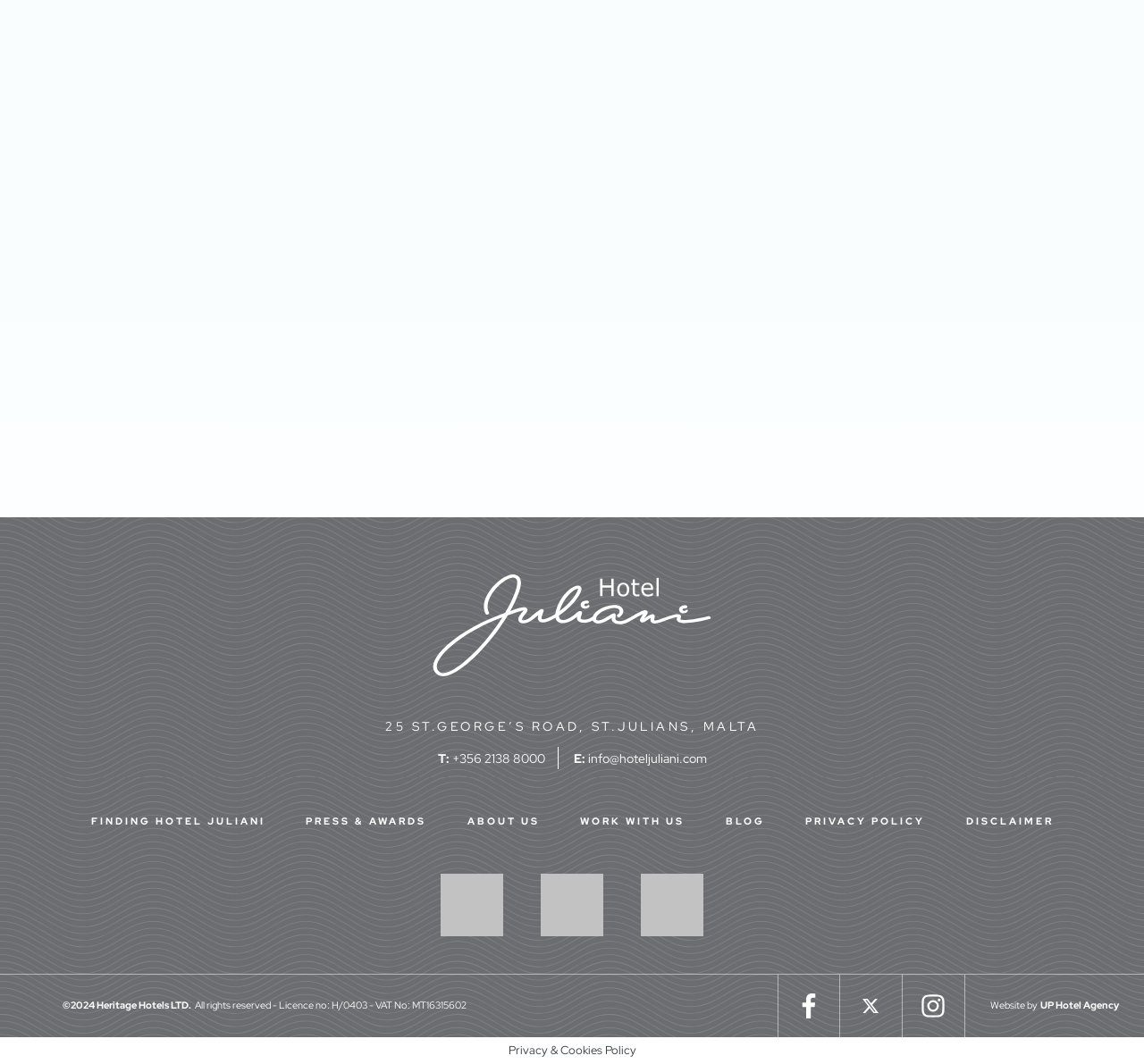Provide a brief response to the question below using one word or phrase:
What is the name of the hotel?

Hotel Juliani